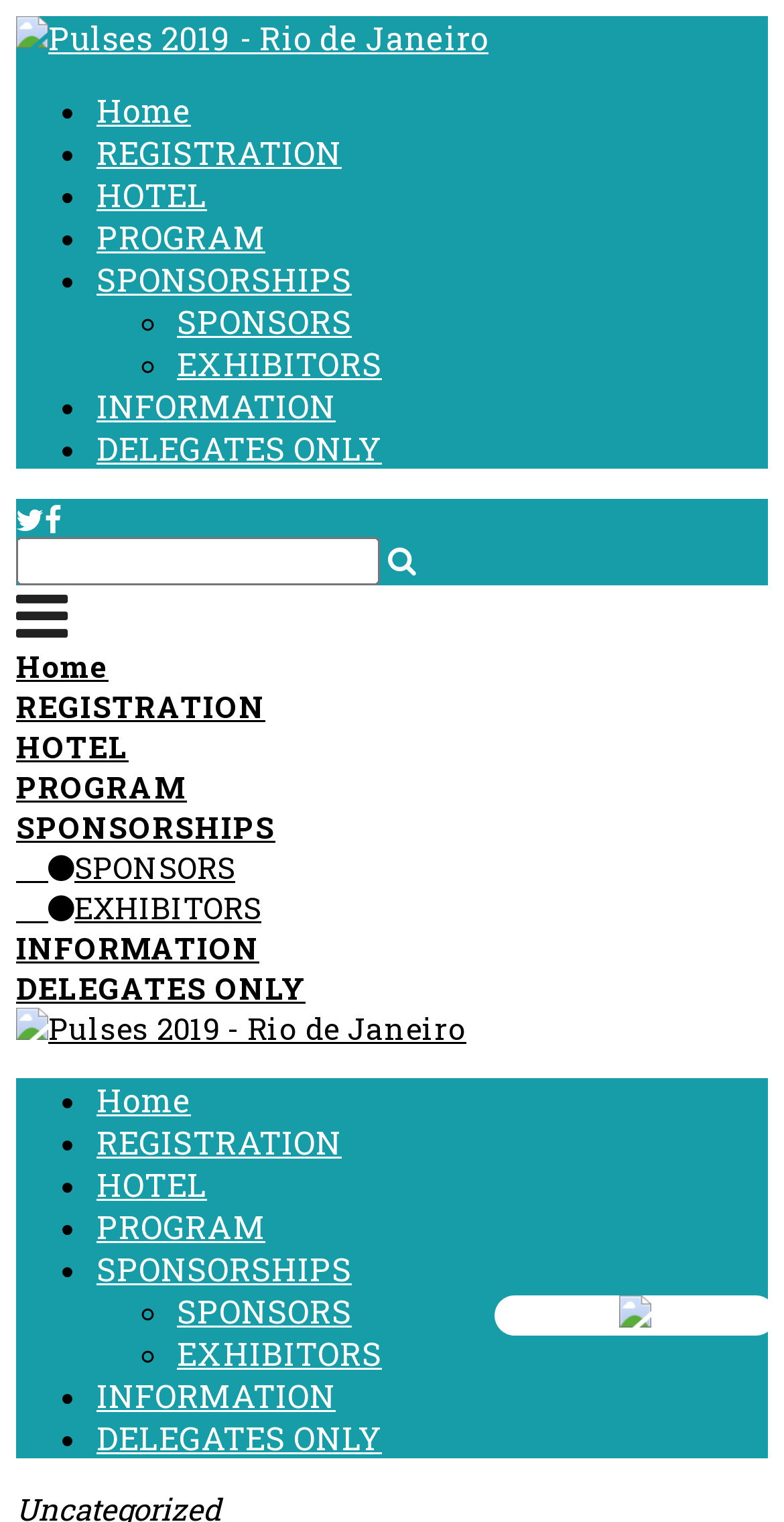Provide the bounding box coordinates of the HTML element described as: "Home". The bounding box coordinates should be four float numbers between 0 and 1, i.e., [left, top, right, bottom].

[0.123, 0.058, 0.244, 0.086]